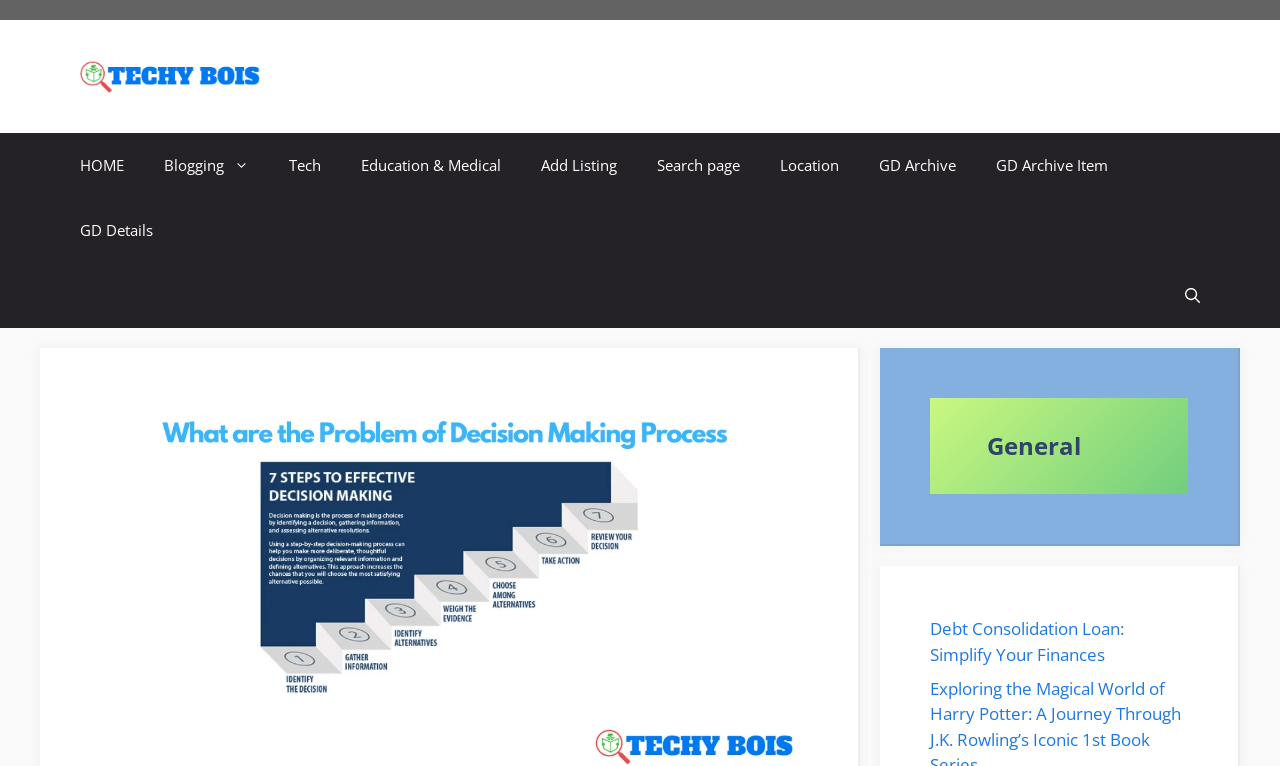Using the description: "Blogging", determine the UI element's bounding box coordinates. Ensure the coordinates are in the format of four float numbers between 0 and 1, i.e., [left, top, right, bottom].

[0.112, 0.174, 0.21, 0.259]